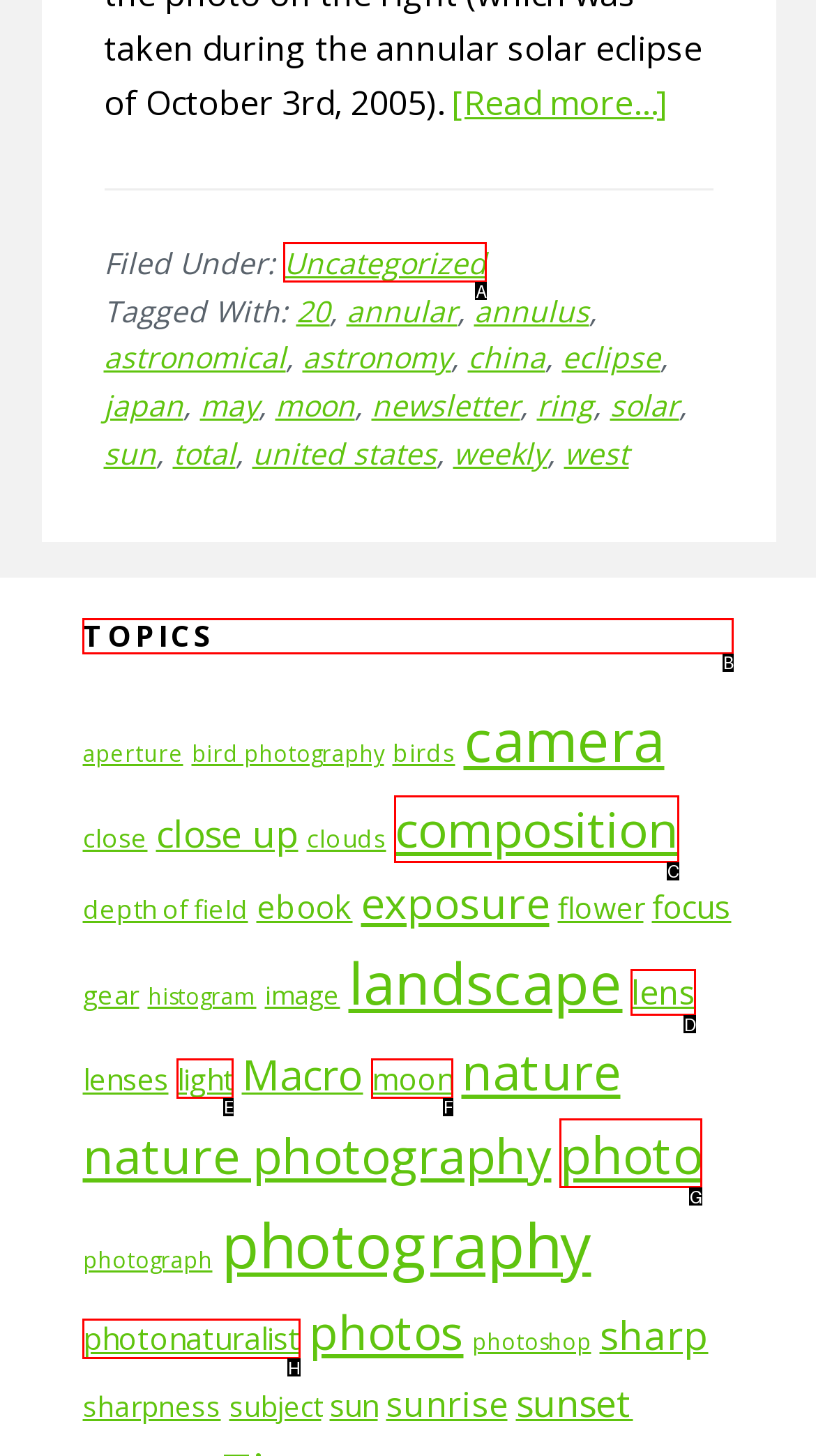Select the correct UI element to complete the task: View topics
Please provide the letter of the chosen option.

B